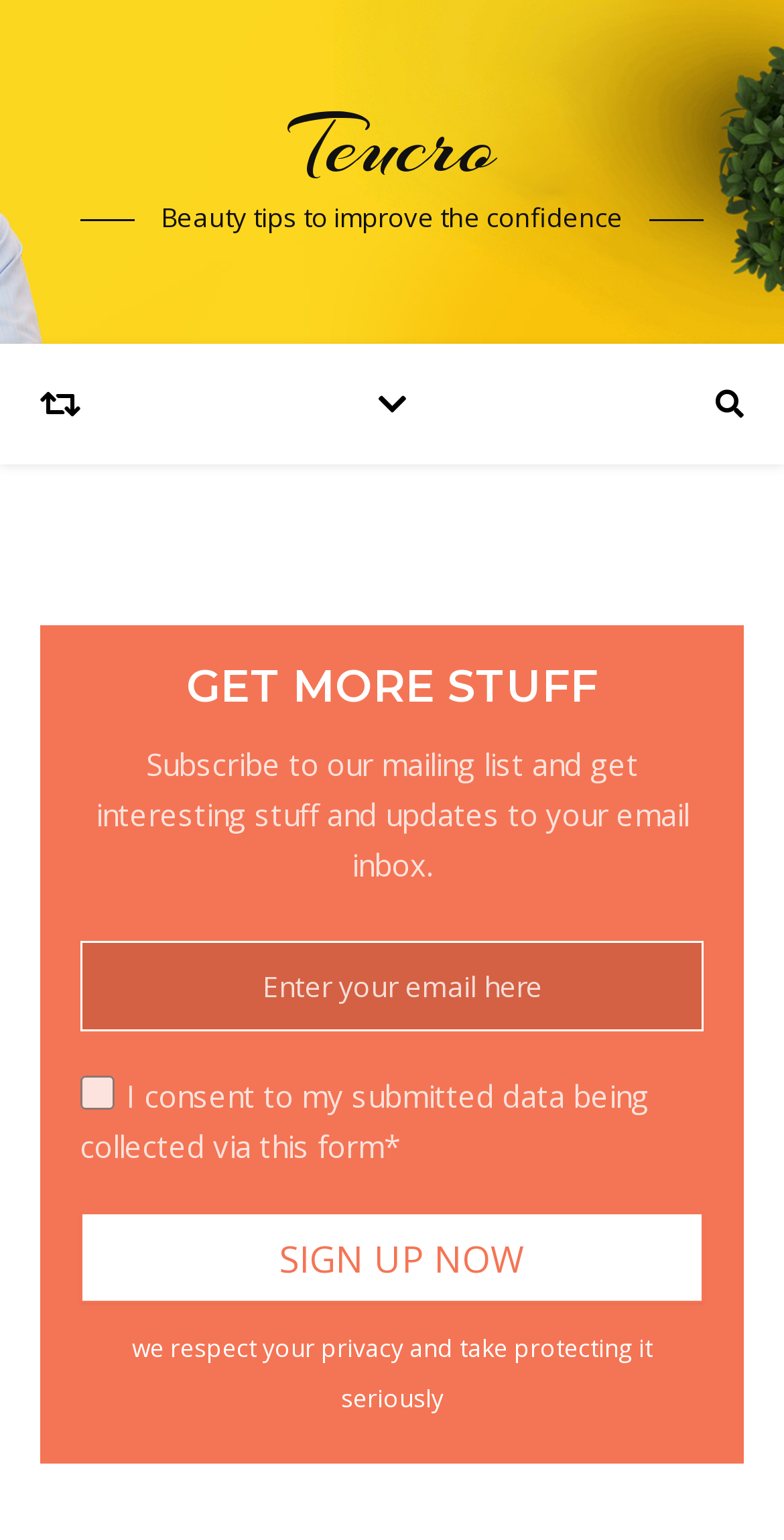Identify the title of the webpage and provide its text content.

INVEST IN REAL ESTATE FOR A FUTURE OF FINANCIAL FREEDOM